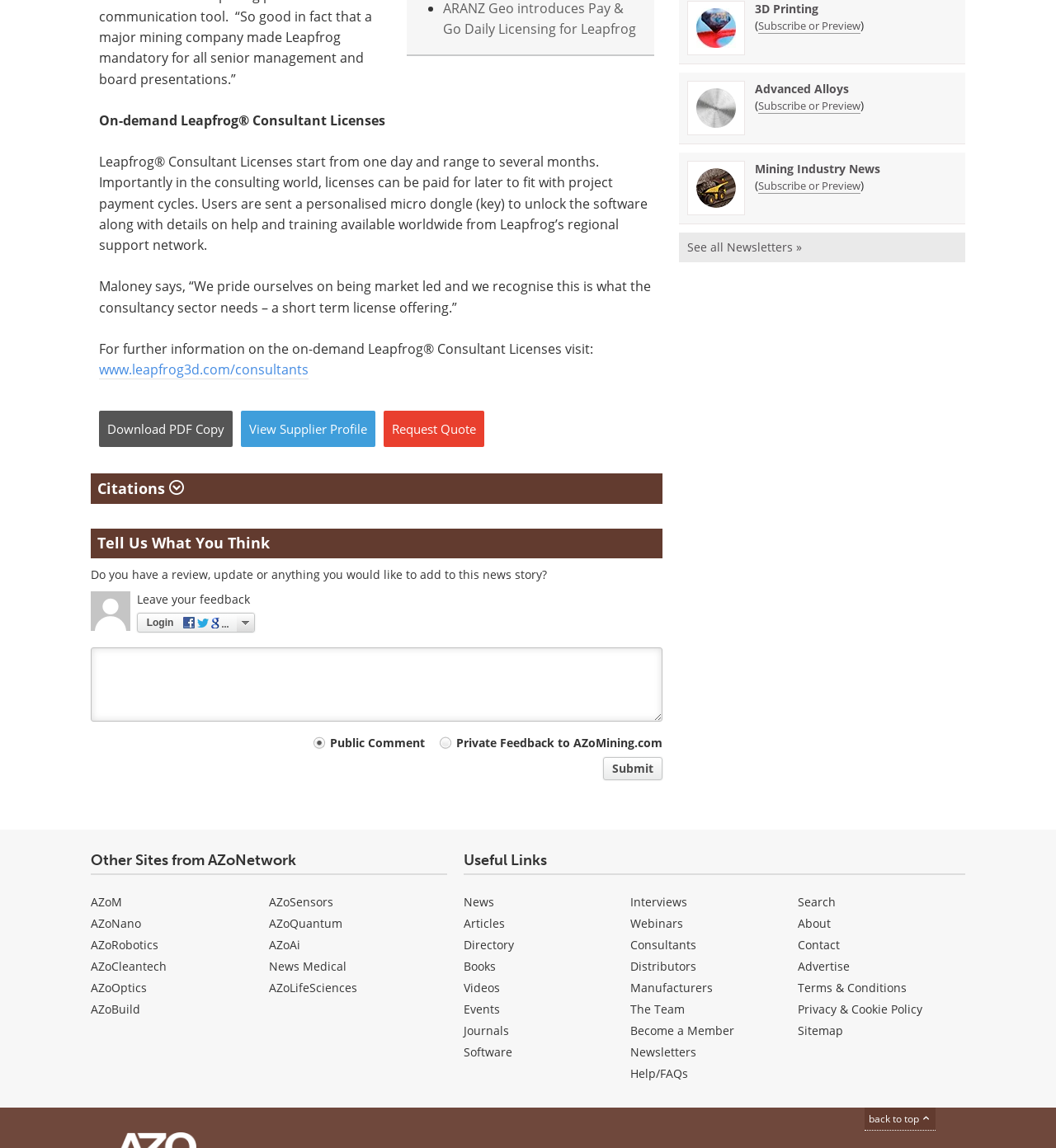Find the bounding box coordinates of the clickable area that will achieve the following instruction: "Submit your comment".

[0.571, 0.66, 0.628, 0.68]